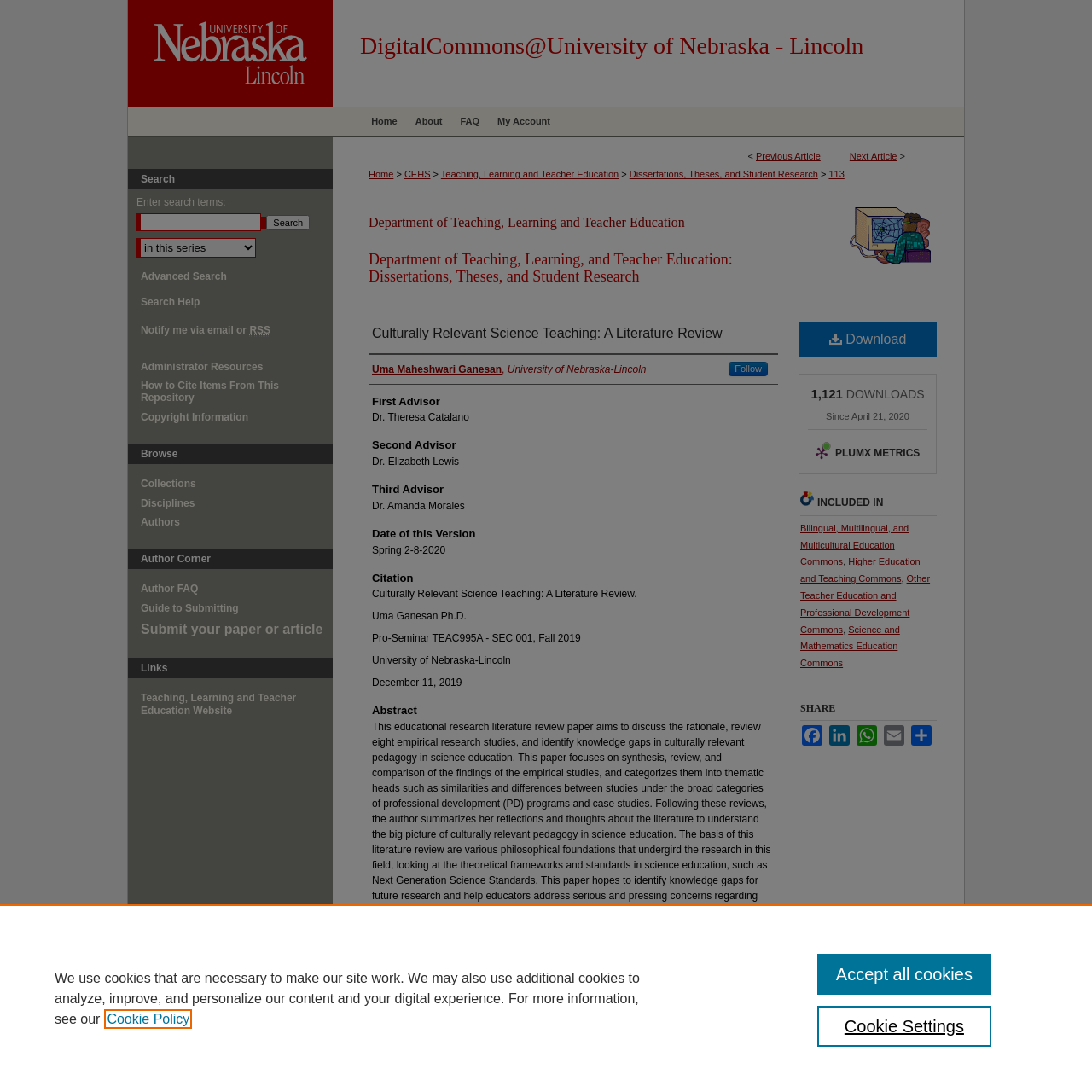Answer in one word or a short phrase: 
What is the name of the first advisor?

Dr. Theresa Catalano